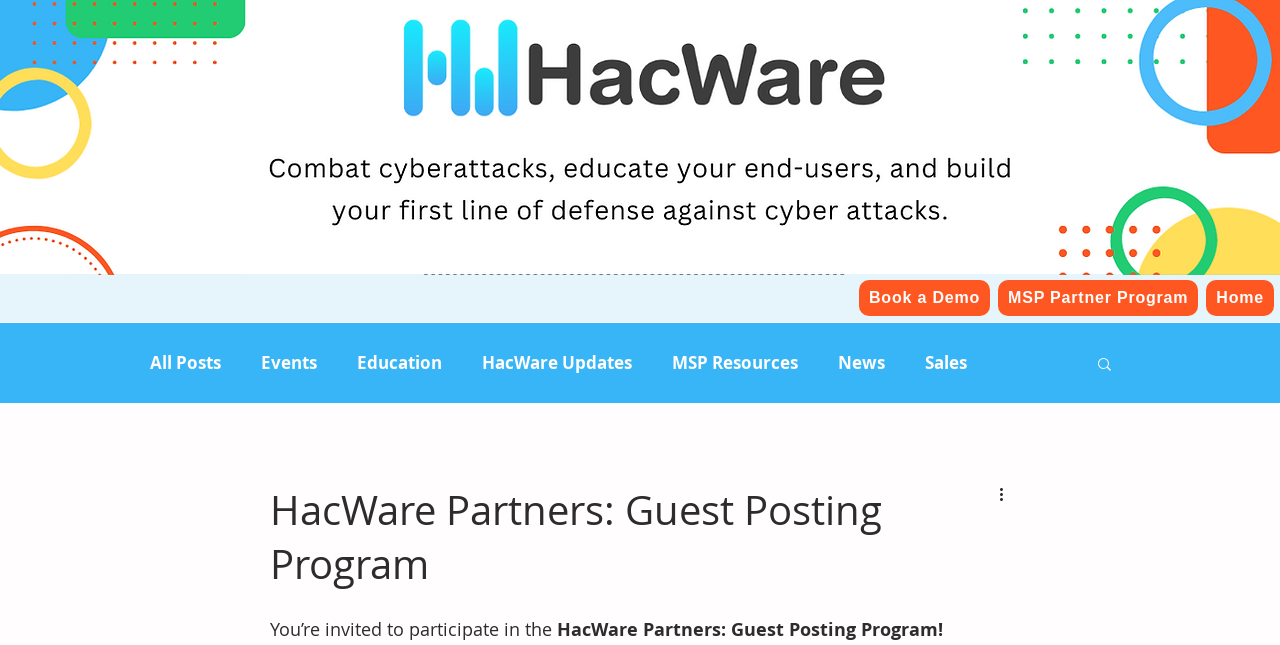What is the relationship between HacWare and its partners?
Refer to the screenshot and respond with a concise word or phrase.

Supportive